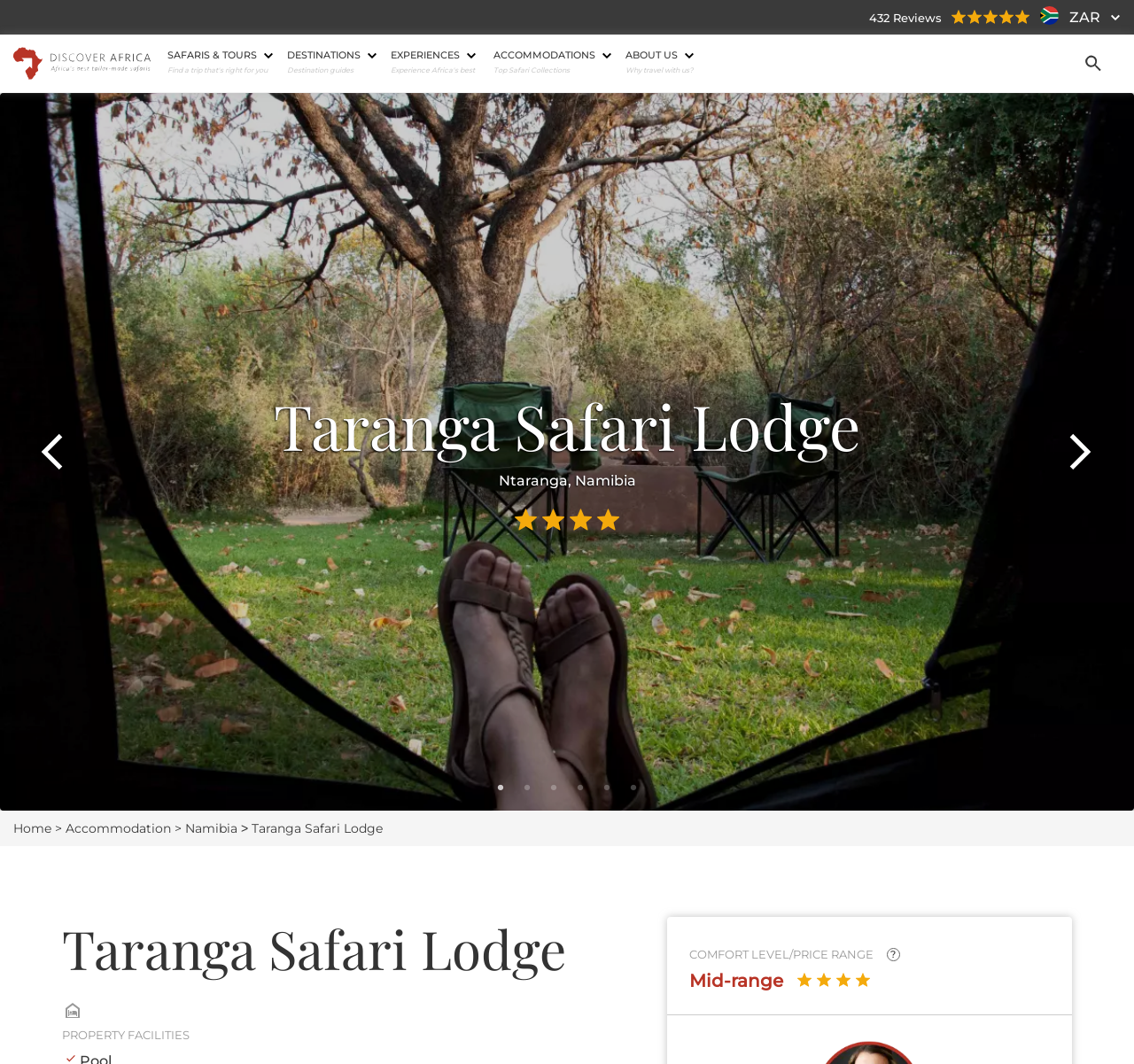Please find and report the bounding box coordinates of the element to click in order to perform the following action: "Check 'PROPERTY FACILITIES'". The coordinates should be expressed as four float numbers between 0 and 1, in the format [left, top, right, bottom].

[0.055, 0.967, 0.205, 0.978]